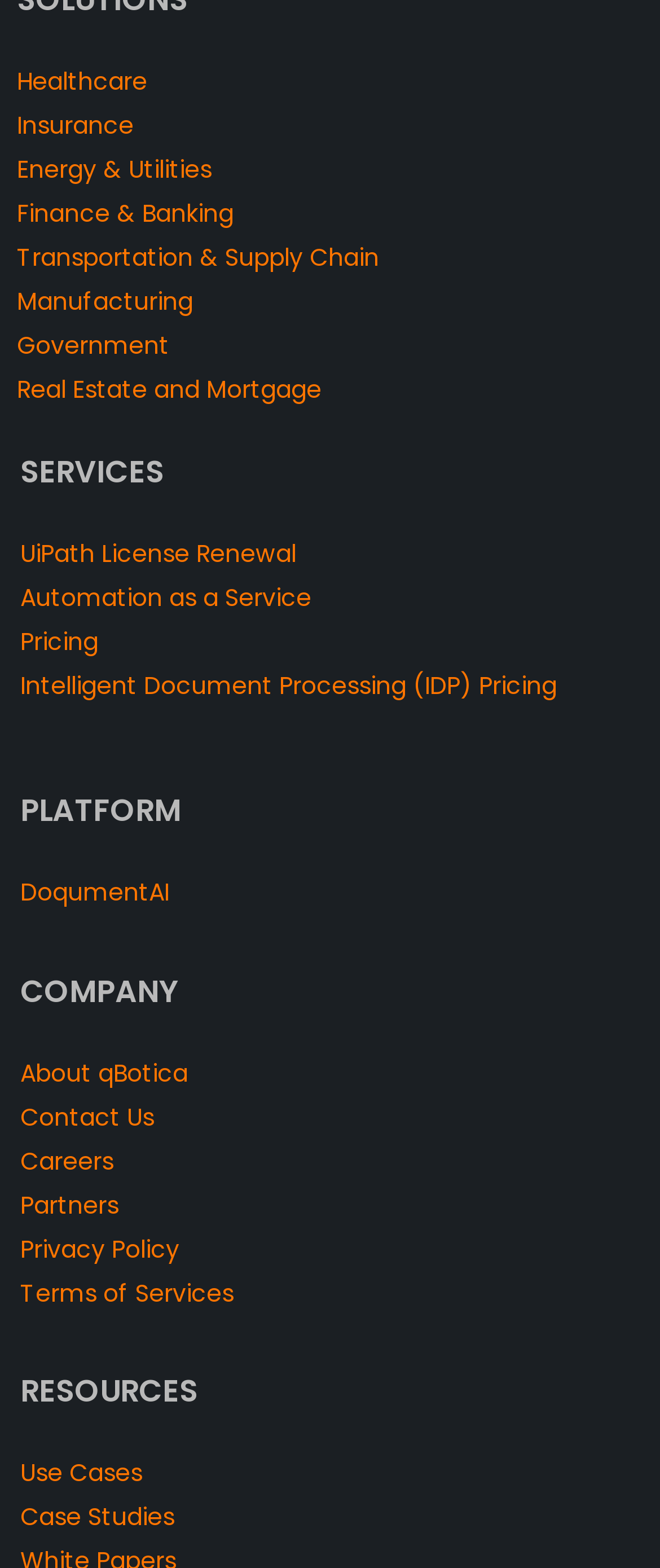Find the coordinates for the bounding box of the element with this description: "title="a-1609924354000-1-1615282525000-1615345123000"".

None